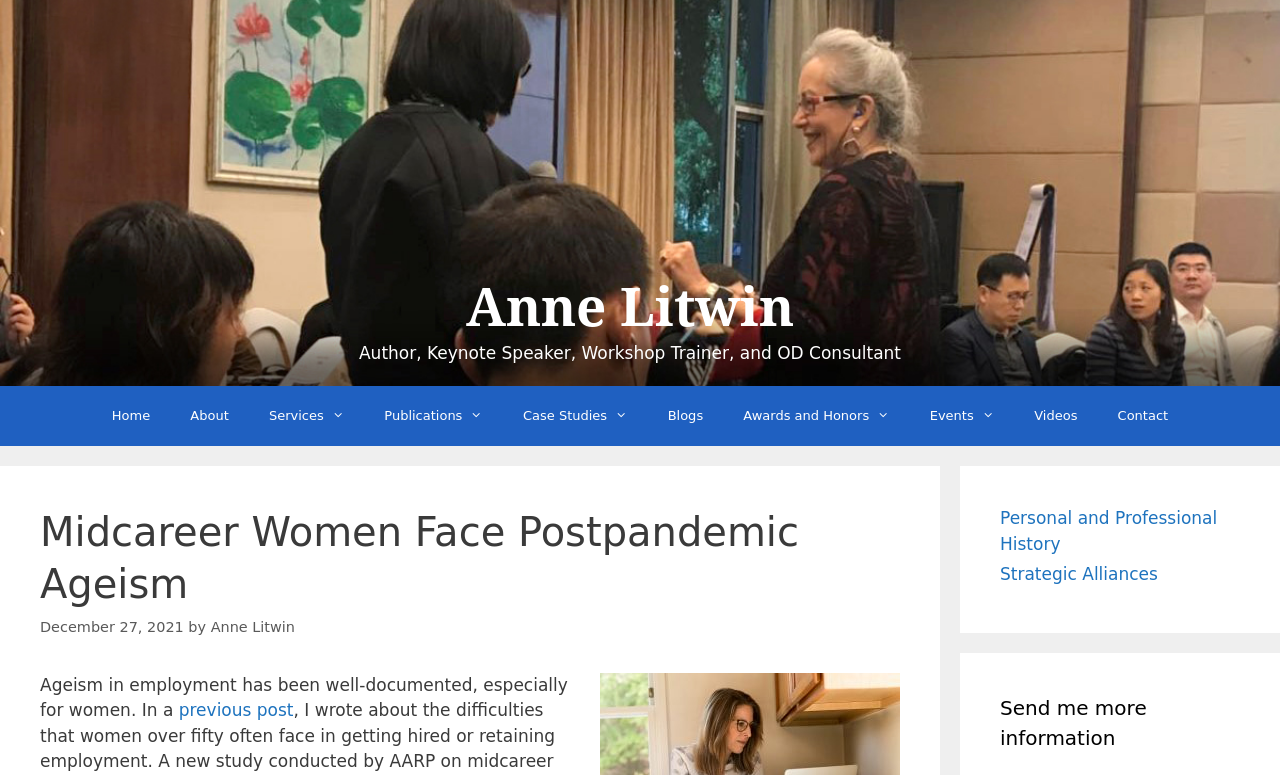Using the provided element description: "Anne Litwin", identify the bounding box coordinates. The coordinates should be four floats between 0 and 1 in the order [left, top, right, bottom].

[0.364, 0.357, 0.62, 0.437]